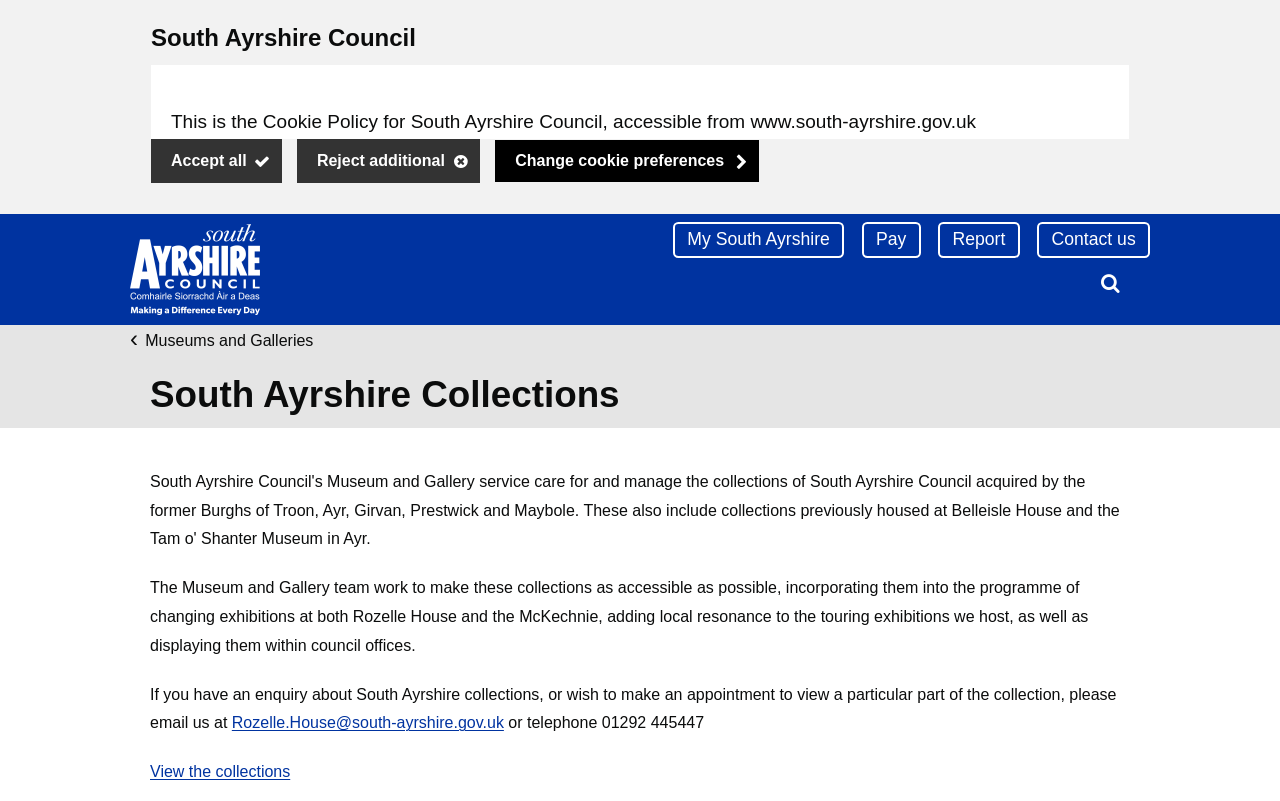Refer to the image and provide an in-depth answer to the question: 
How can I contact the Museum and Gallery team?

I found the answer by looking at the static text elements that provide the contact information, which includes an email address and a telephone number.